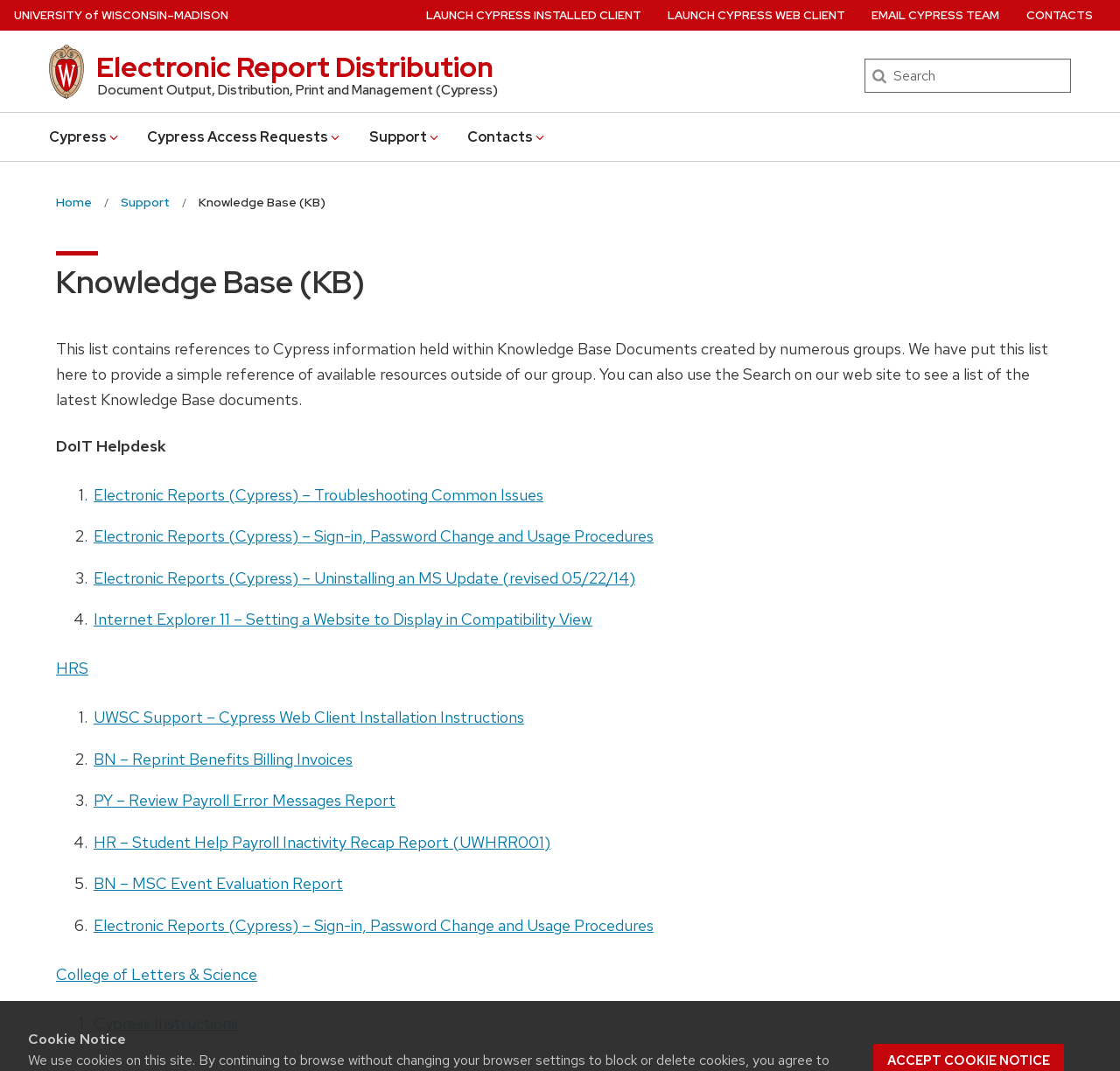What is the topic of the documents listed on this webpage?
Carefully examine the image and provide a detailed answer to the question.

I found the answer by reading the descriptions of the links on the webpage, which all seem to be related to Cypress, such as 'Electronic Reports (Cypress) – Troubleshooting Common Issues' and 'Electronic Reports (Cypress) – Sign-in, Password Change and Usage Procedures'.